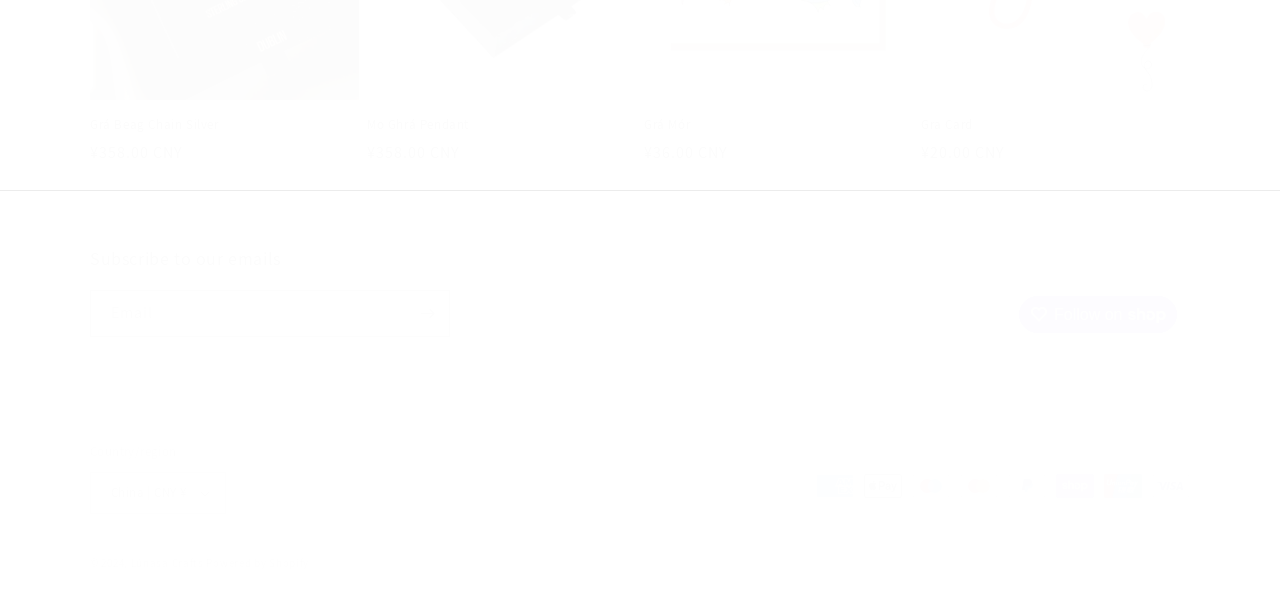Please specify the bounding box coordinates of the region to click in order to perform the following instruction: "Subscribe to emails".

[0.316, 0.493, 0.351, 0.573]